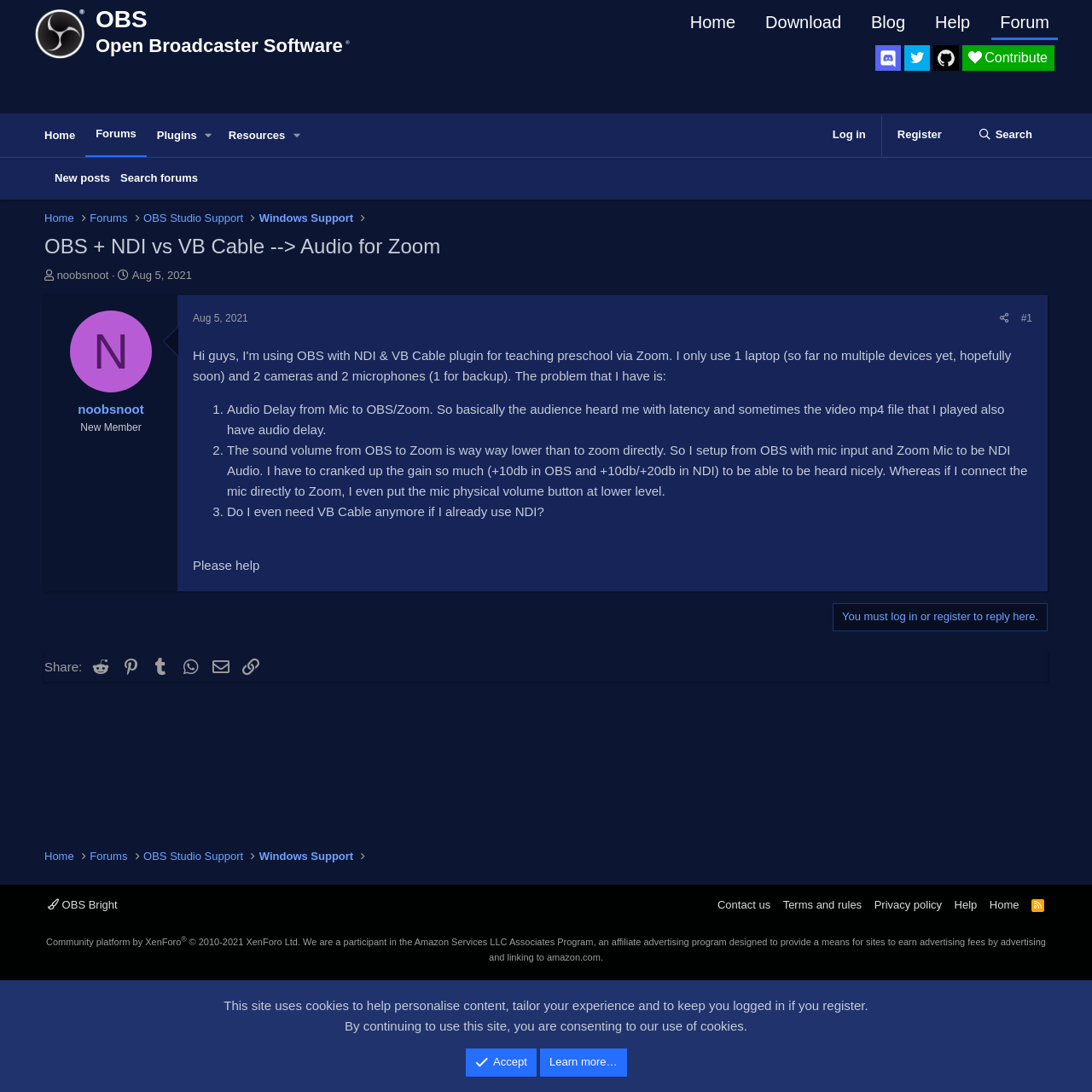Offer a meticulous description of the webpage's structure and content.

This webpage is a forum discussion thread on the OBS Forums website. At the top, there is a navigation bar with links to "Home", "Download", "Blog", "Help", and "Forum". Below this, there is a header section with links to "OBS Forums", "OBS Discord", "OBS Twitter", and "OBS GitHub". 

The main content of the page is a discussion thread titled "OBS + NDI vs VB Cable --> Audio for Zoom". The thread starter's information is displayed, including their username "noobsnoot" and the start date of the thread, August 5, 2021. 

The thread contains a post from the thread starter, which is divided into three sections marked with numbers. The post discusses issues with audio delay and volume when using OBS with NDI and VB Cable for teaching preschool via Zoom. The thread starter asks for help with these issues.

Below the post, there are links to share the thread on various social media platforms, including Reddit, Pinterest, Tumblr, WhatsApp, Email, and Link. 

At the bottom of the page, there is a footer section with links to "Home", "Forums", "OBS Studio Support", "Windows Support", and other resources. There is also a copyright notice and a statement about the website's participation in the Amazon Services LLC Associates Program.